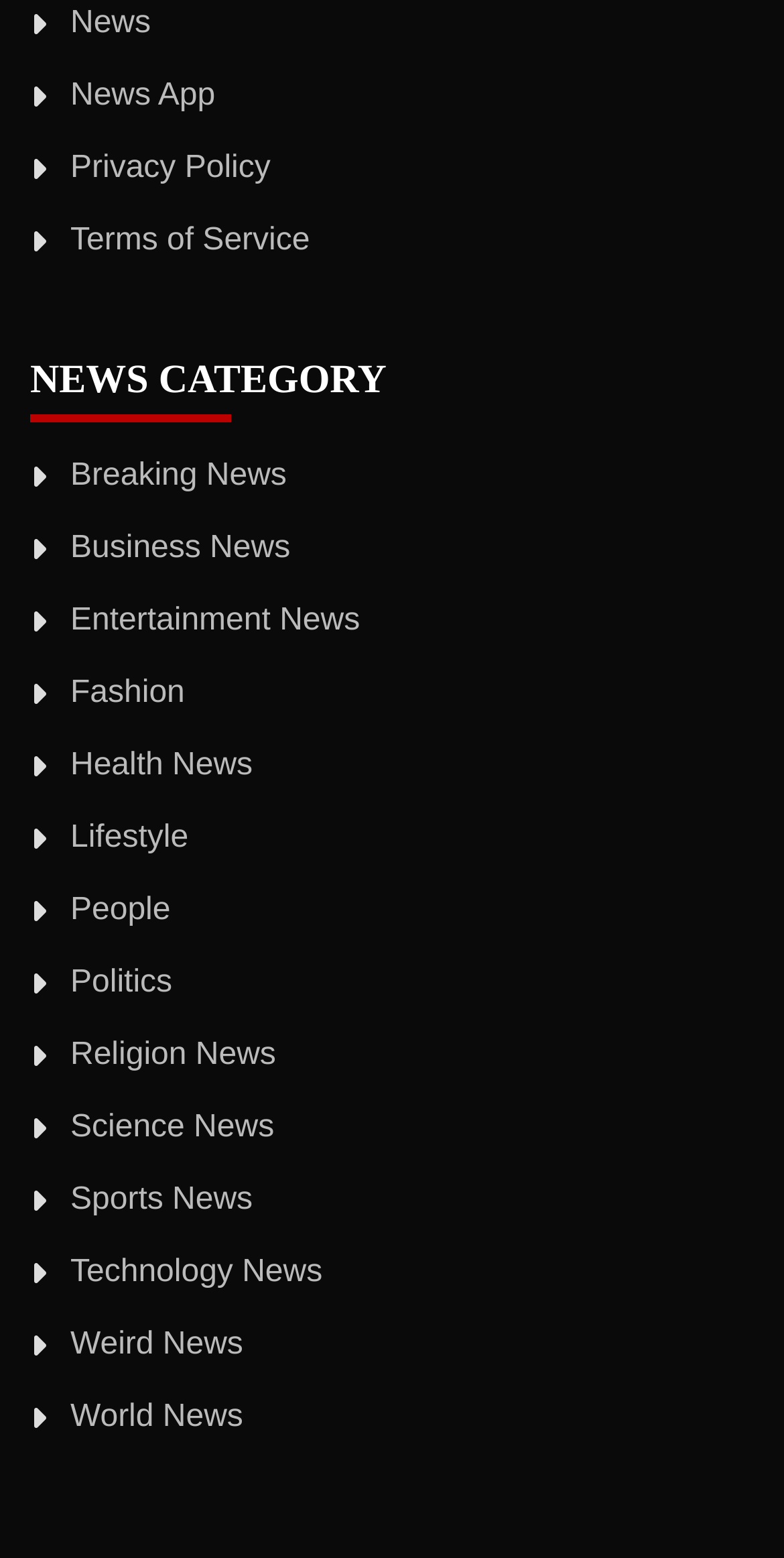Is there a news category for Sports?
Provide a thorough and detailed answer to the question.

I scanned the links under the 'NEWS CATEGORY' heading and found a link labeled 'Sports News', which indicates that there is a news category for Sports.